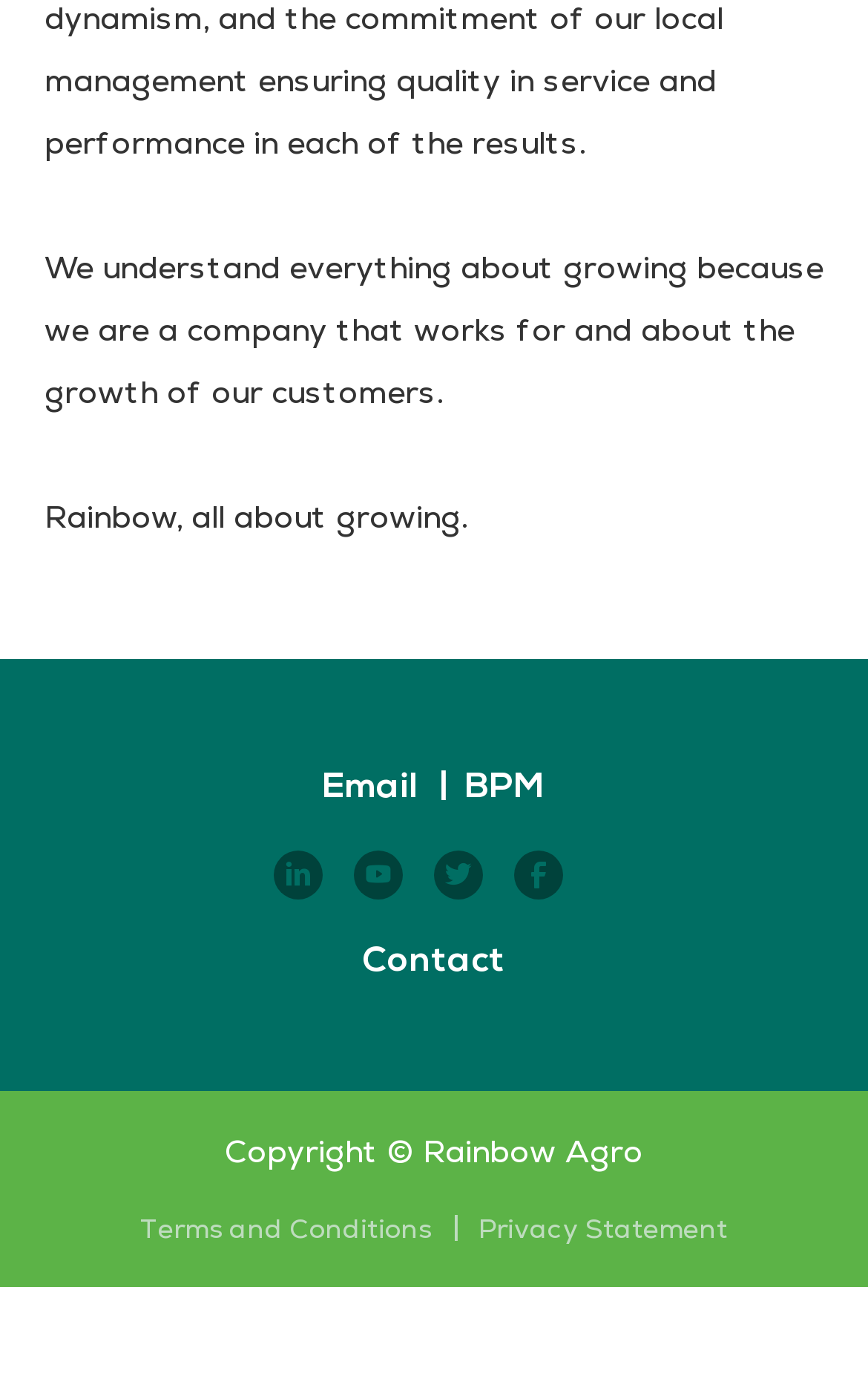Please specify the bounding box coordinates of the clickable section necessary to execute the following command: "Click BPM".

[0.536, 0.56, 0.628, 0.586]